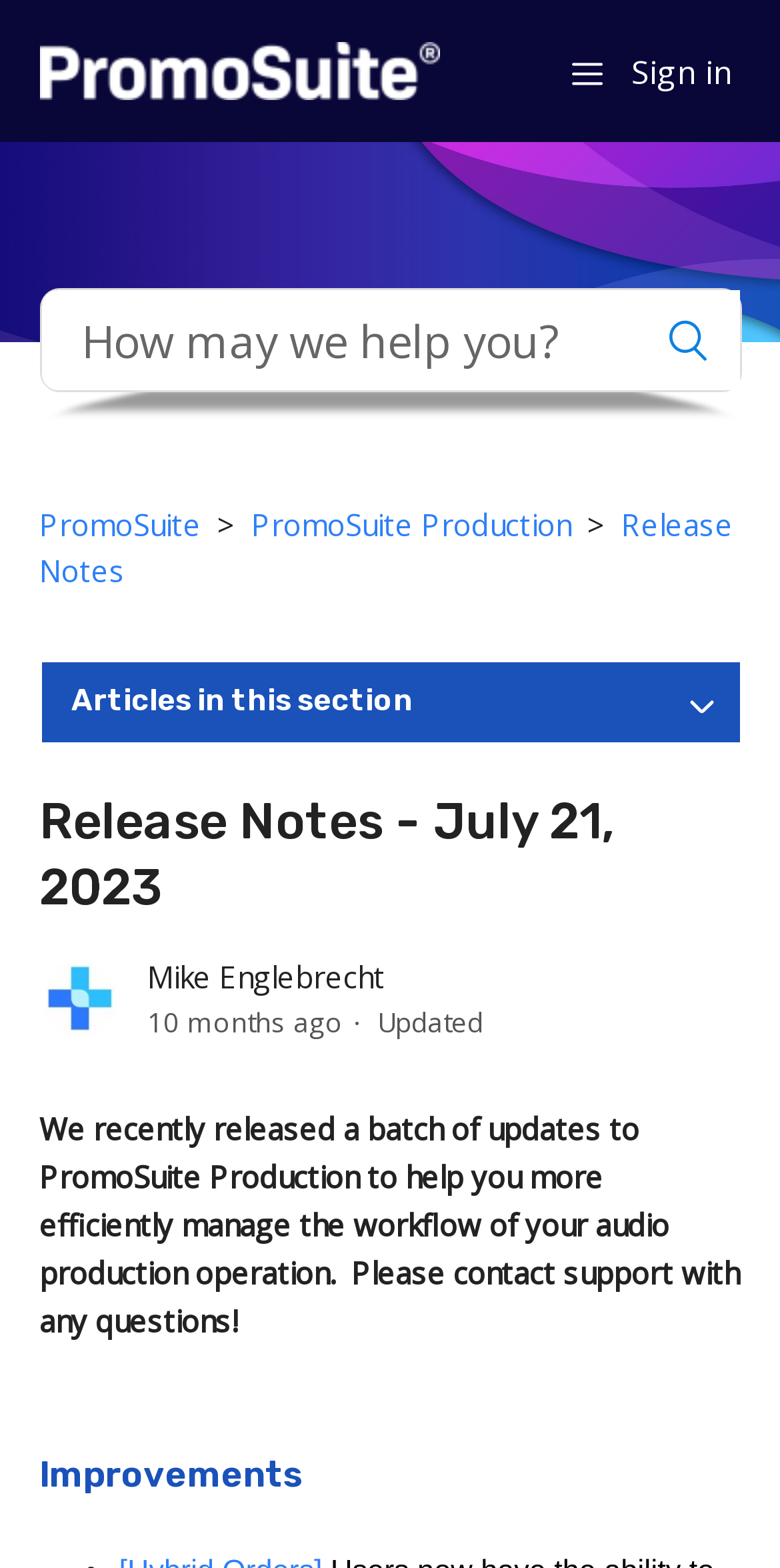What is the name of the audio production operation tool?
From the image, respond using a single word or phrase.

PromoSuite Production